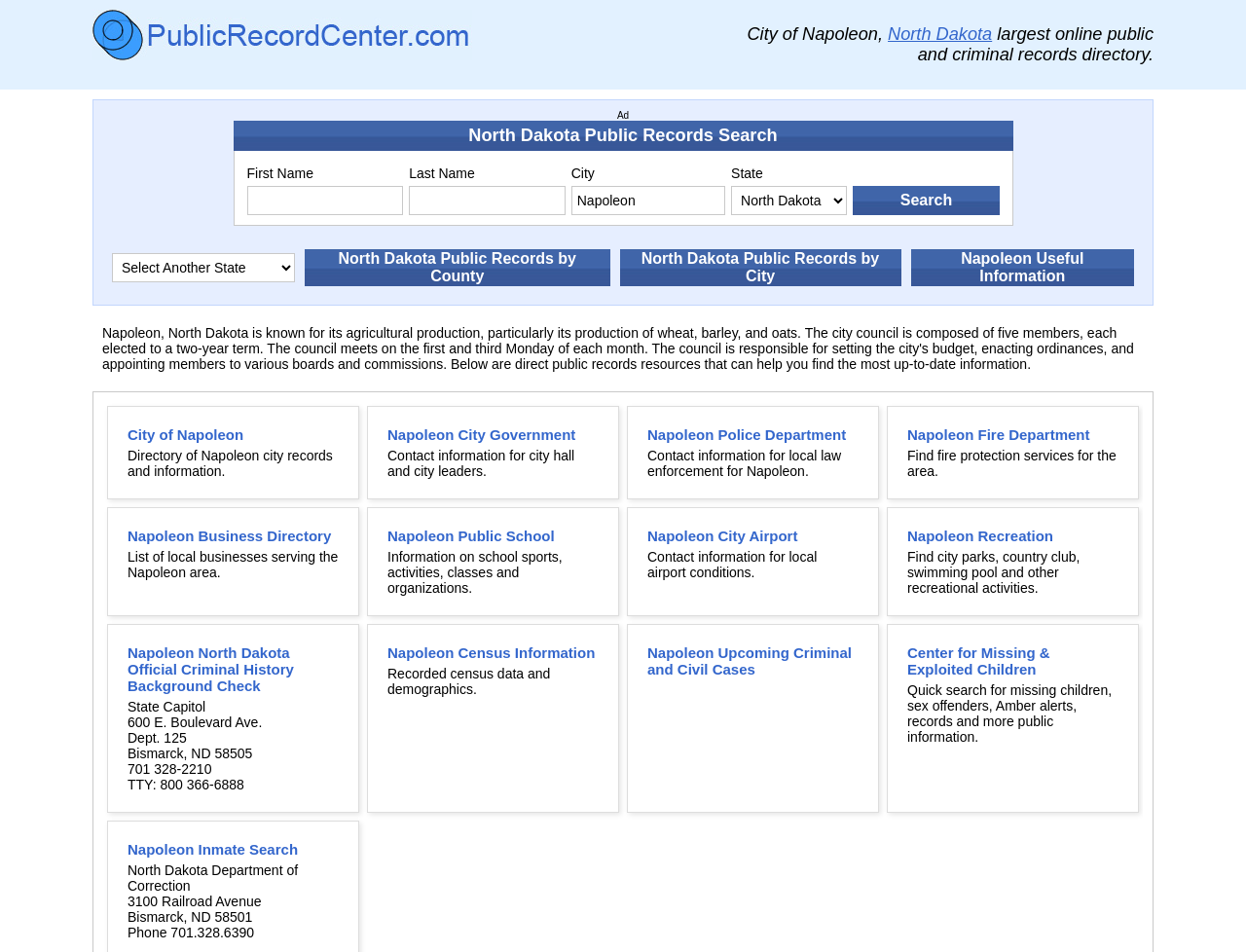Please analyze the image and give a detailed answer to the question:
What type of records can be found on this webpage?

The webpage has links to various types of records such as 'North Dakota Public Records by County', 'North Dakota Public Records by City', 'Napoleon City Government', 'Napoleon Police Department', etc. which suggests that it provides access to public and criminal records.